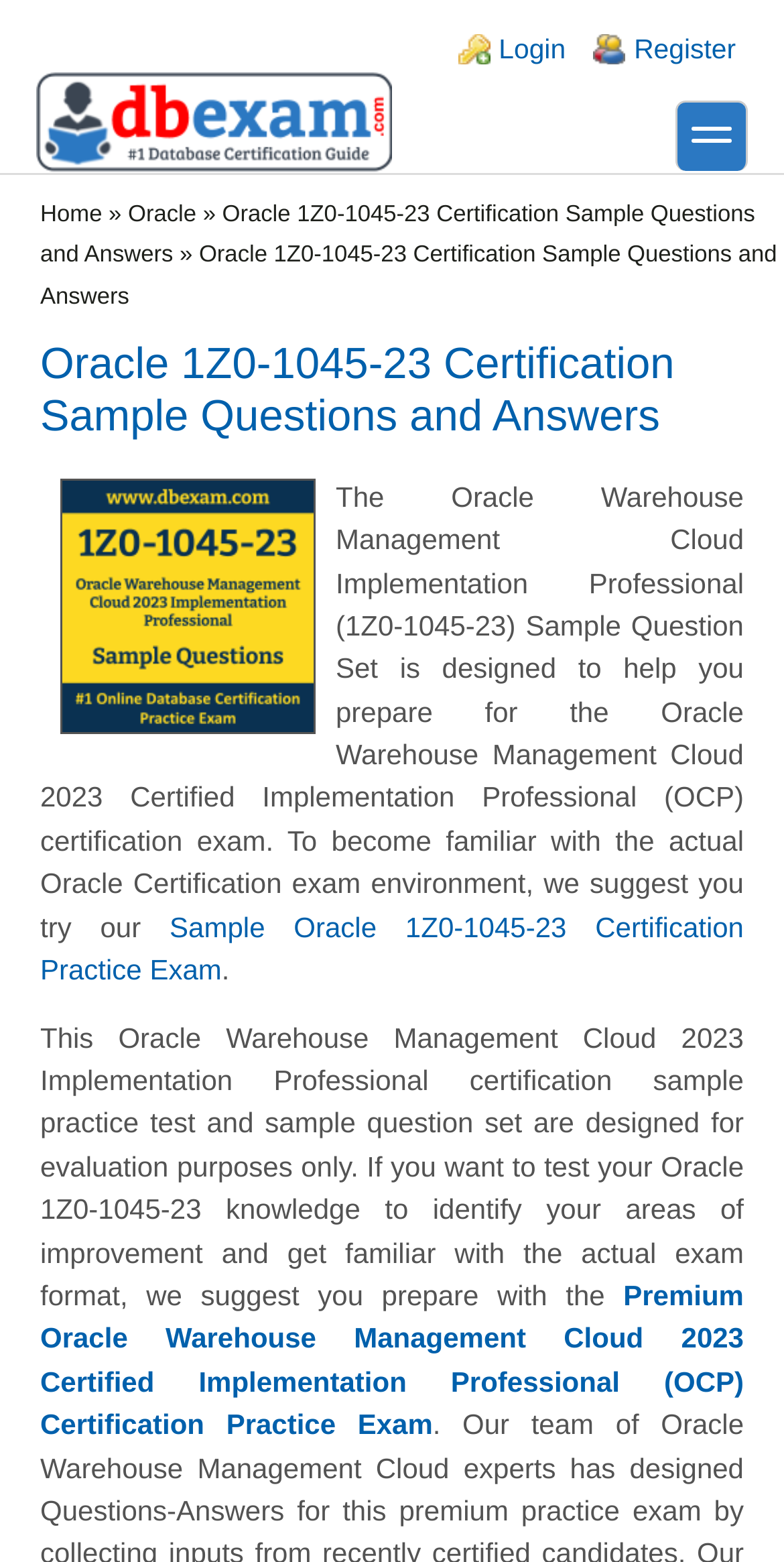Could you find the bounding box coordinates of the clickable area to complete this instruction: "Go to the 'Home' page"?

[0.046, 0.065, 0.522, 0.11]